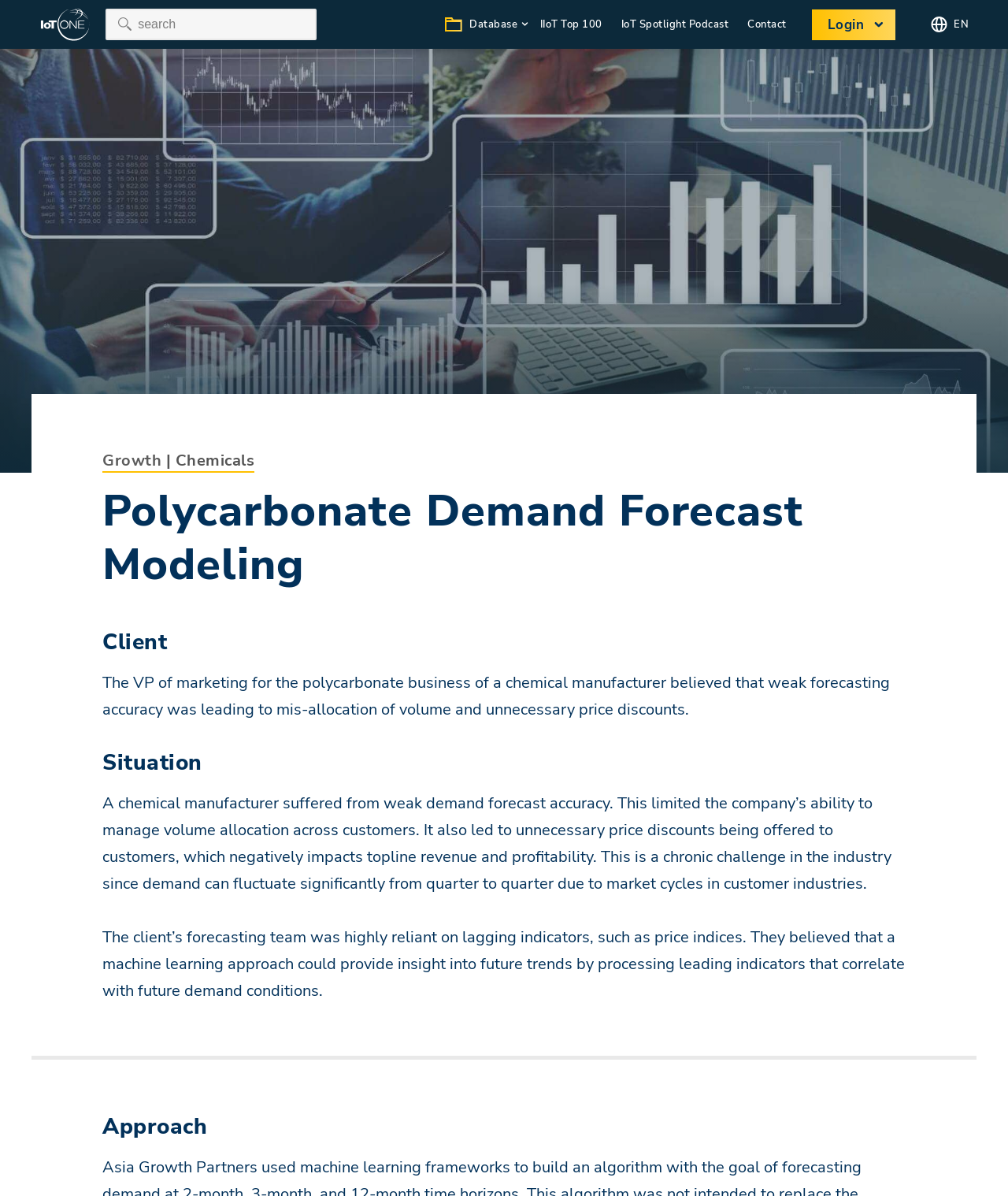Provide the bounding box coordinates of the area you need to click to execute the following instruction: "switch to chinese".

[0.915, 0.034, 0.976, 0.065]